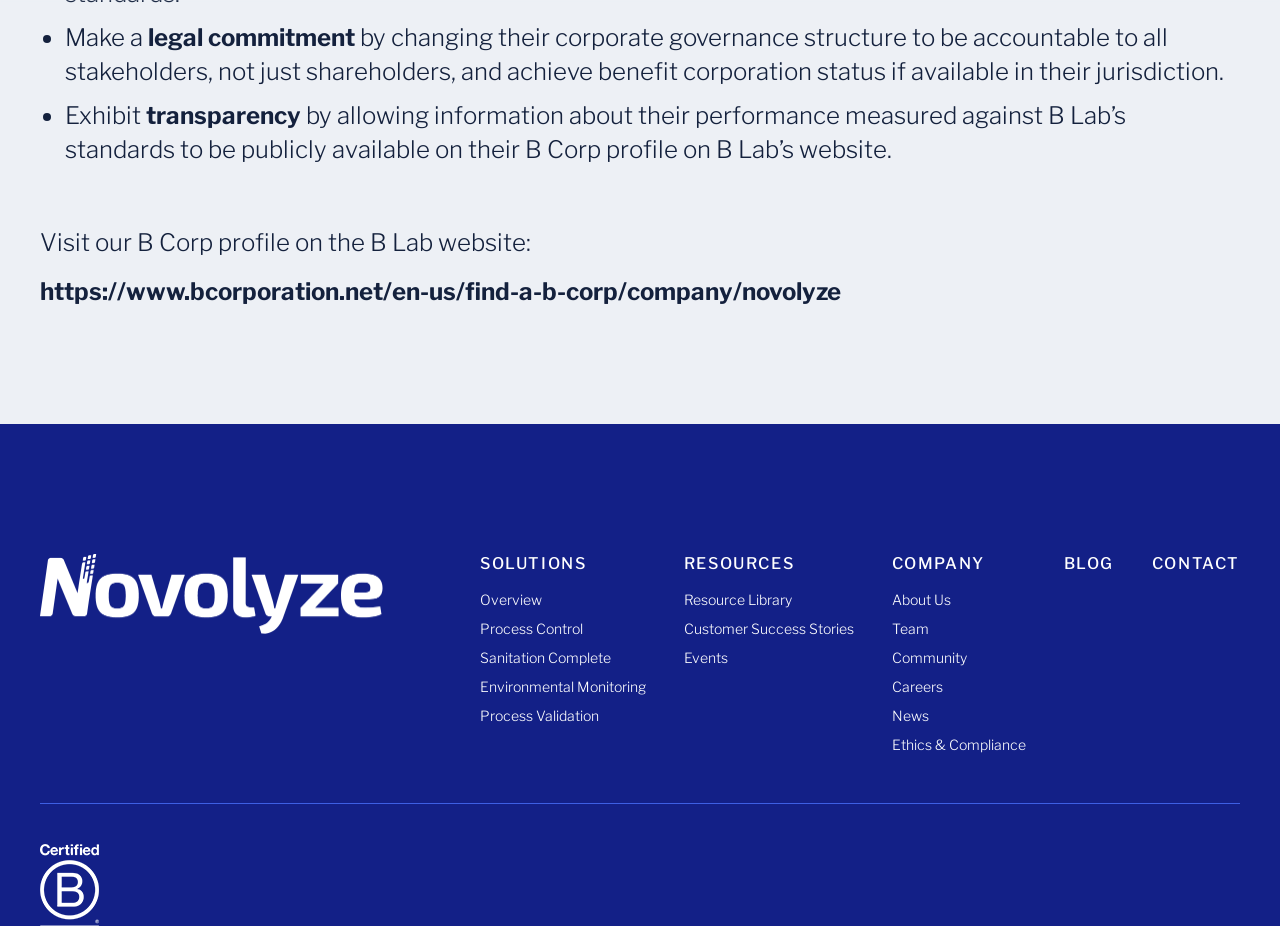Locate the bounding box coordinates of the clickable part needed for the task: "Explore SOLUTIONS".

[0.375, 0.598, 0.458, 0.618]